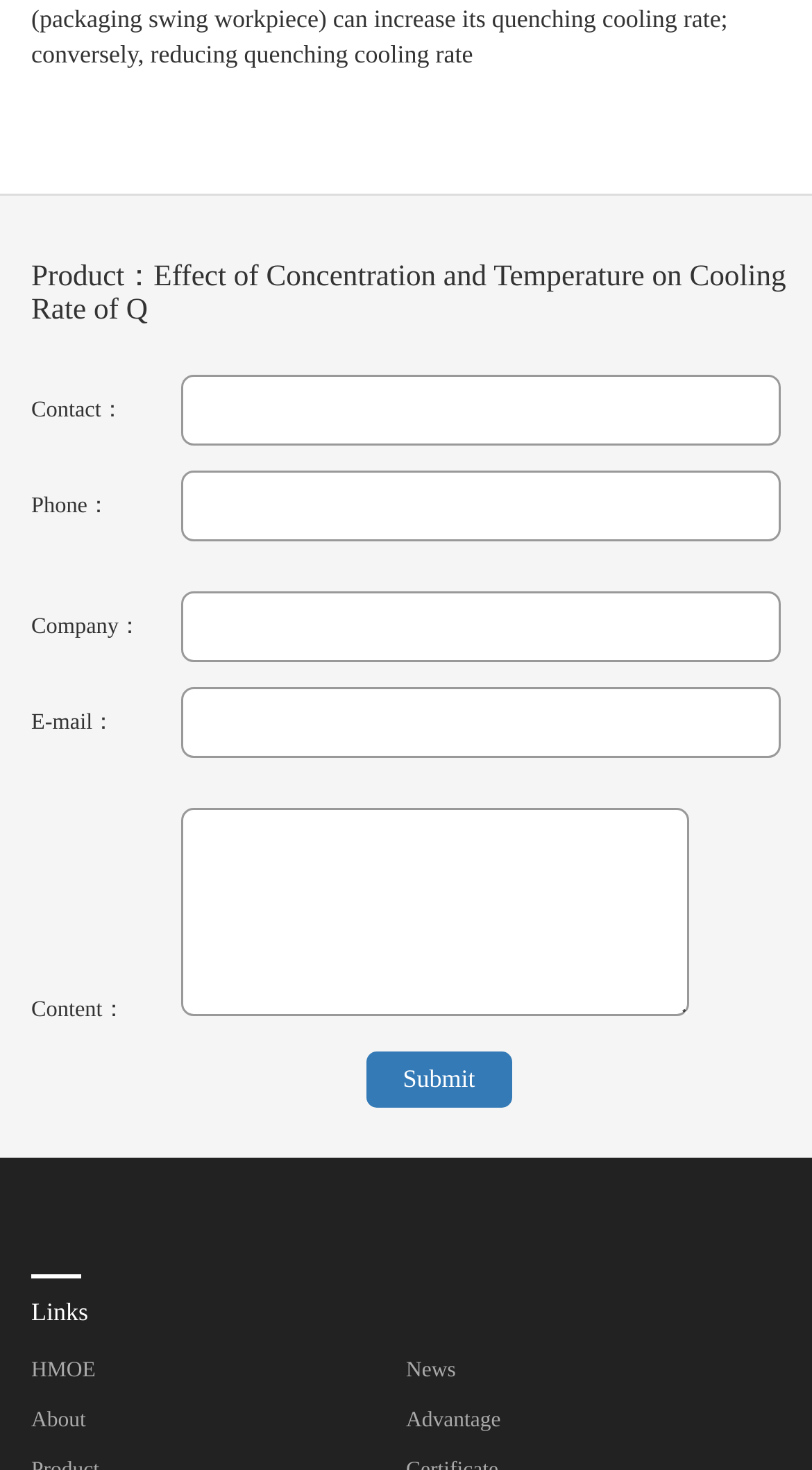Identify the bounding box coordinates for the UI element described by the following text: "parent_node: Contact： name="submit" value="Submit"". Provide the coordinates as four float numbers between 0 and 1, in the format [left, top, right, bottom].

[0.45, 0.716, 0.631, 0.754]